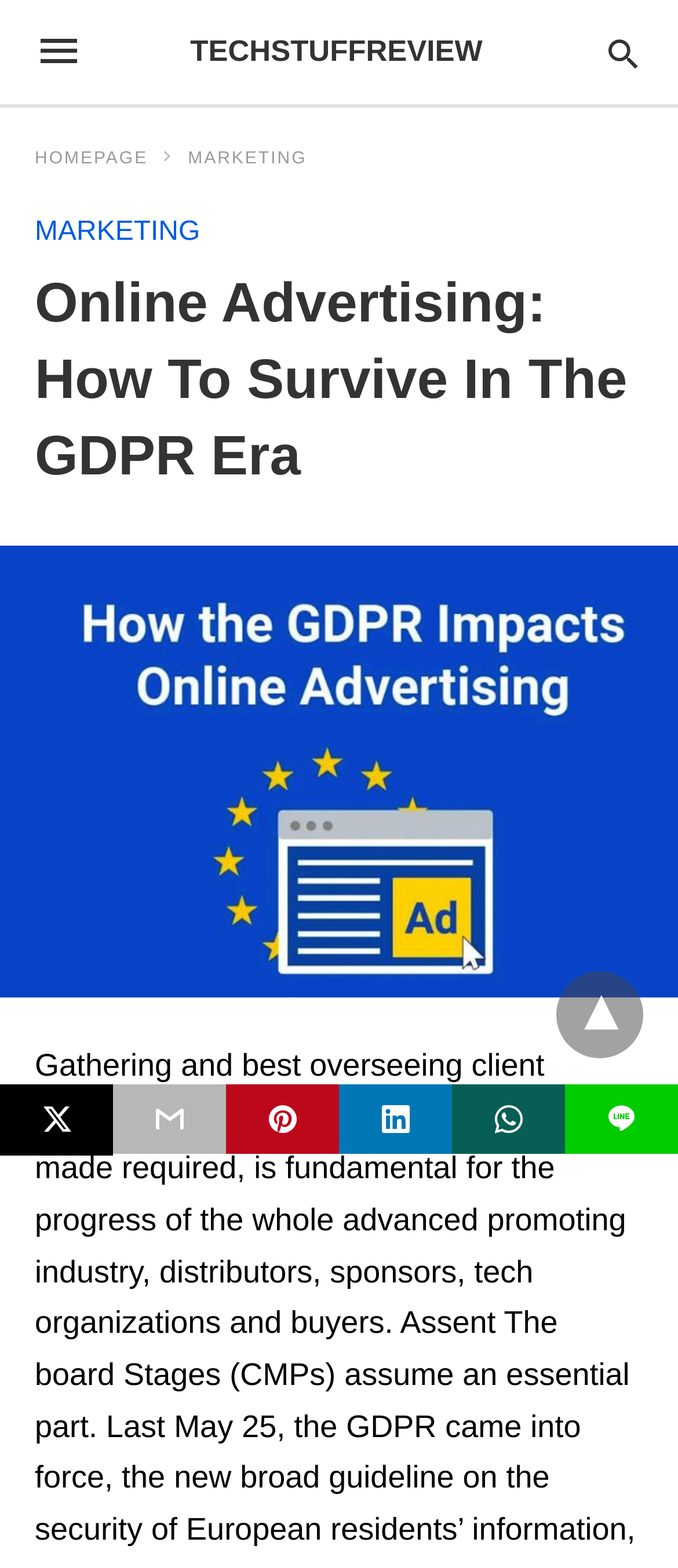Find the bounding box coordinates of the area to click in order to follow the instruction: "click on marketing".

[0.277, 0.095, 0.453, 0.107]